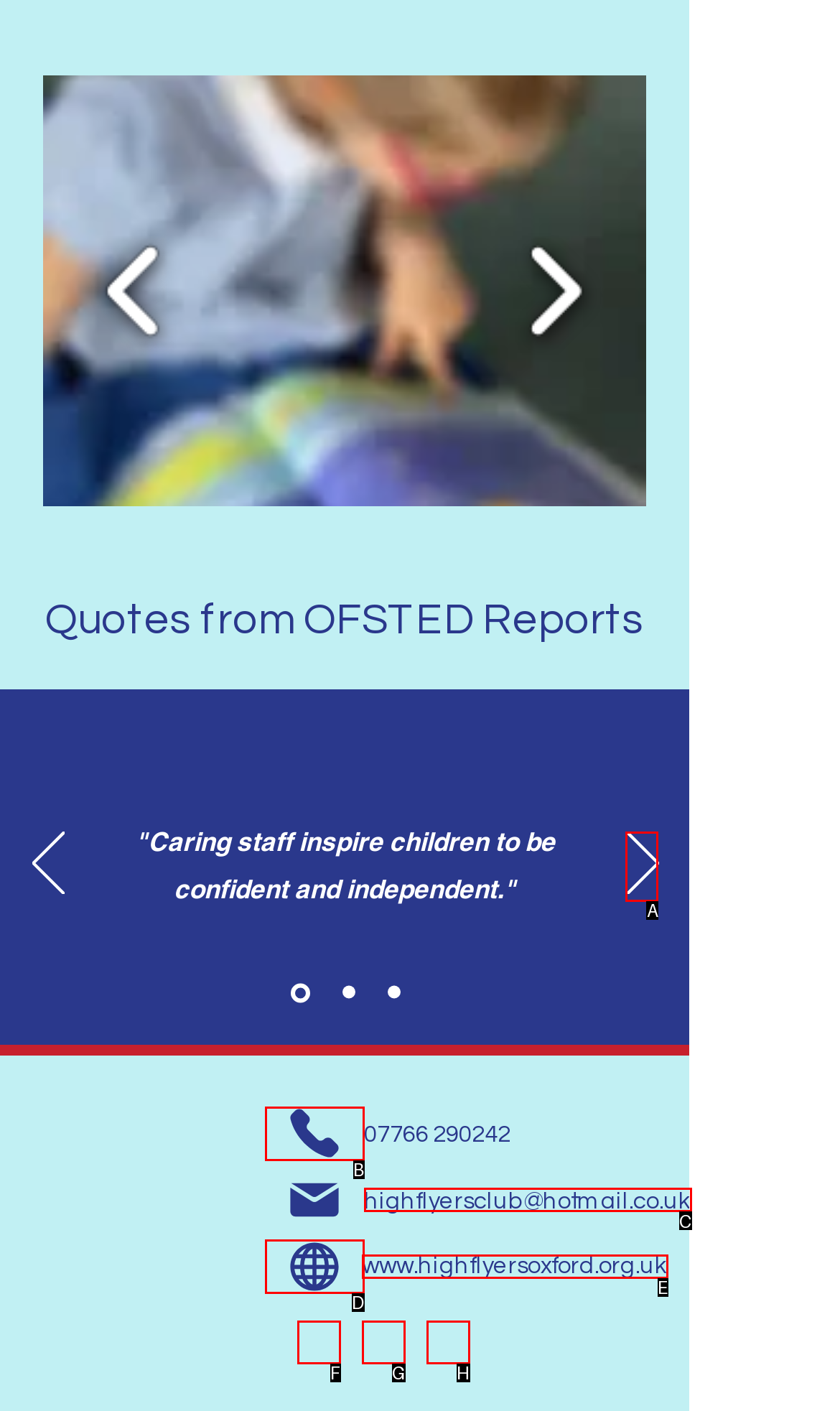Identify the option that corresponds to the description: aria-label="LinkedIn" 
Provide the letter of the matching option from the available choices directly.

H